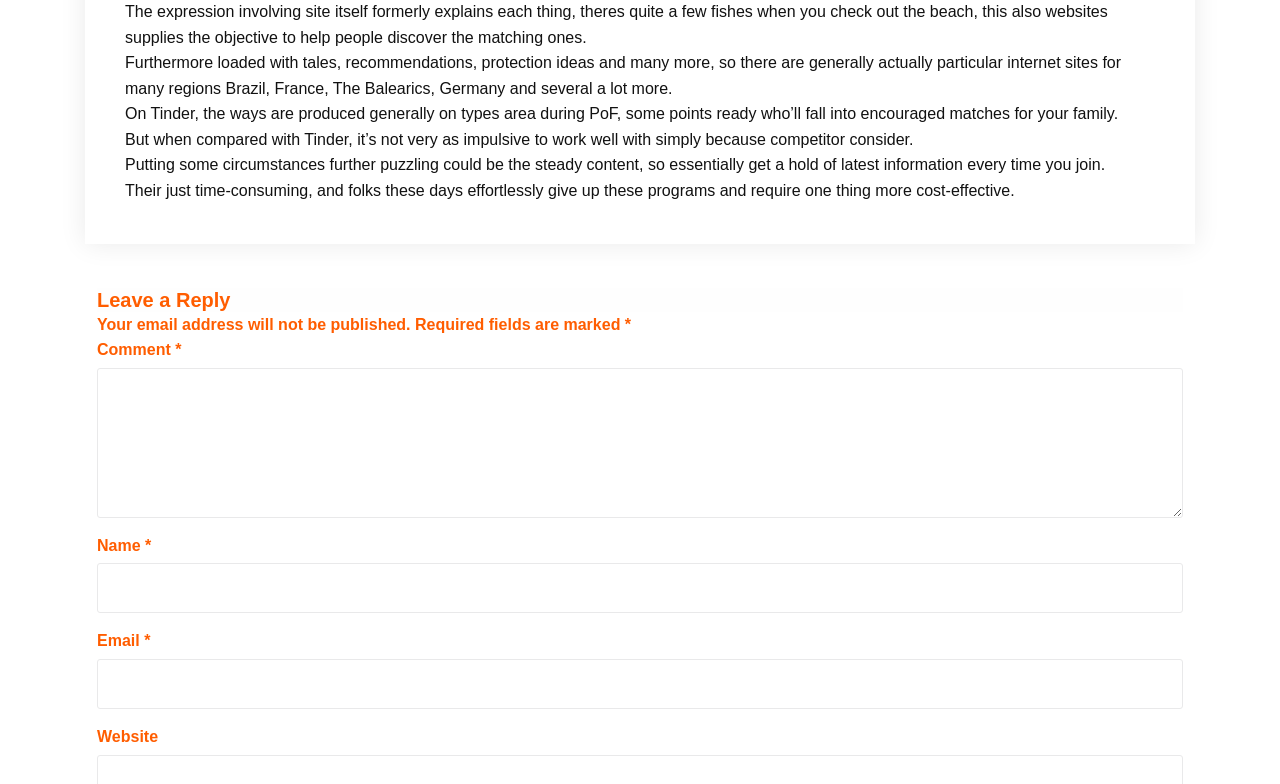Using the information in the image, give a detailed answer to the following question: What is the main topic of this website?

Based on the text content of the webpage, it appears to be discussing online dating platforms such as PoF and Tinder, and providing information and advice on how to use them effectively. The text mentions topics such as finding matches, reading profiles, and safety tips, which suggests that the main topic of the website is dating and relationships.